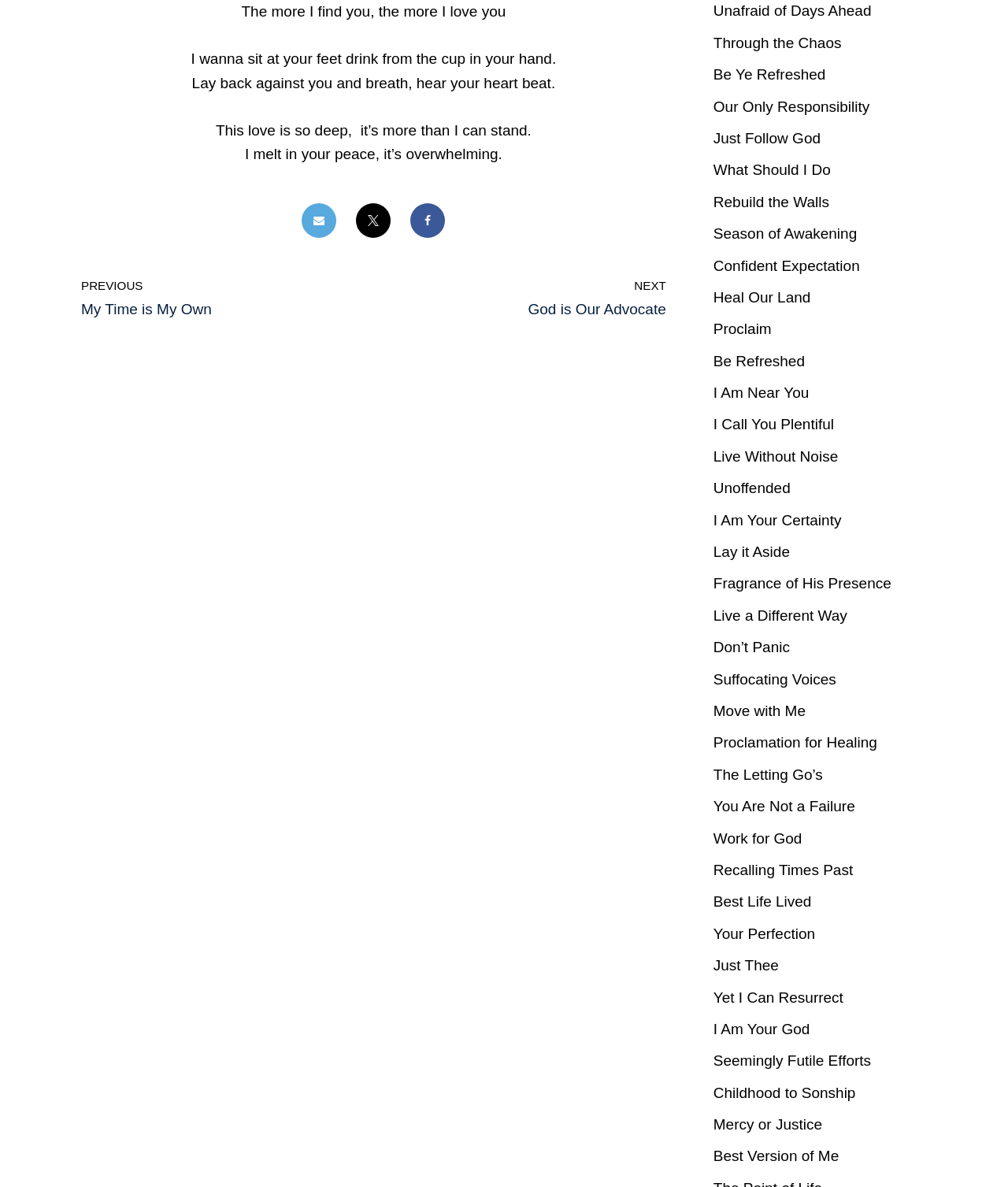Specify the bounding box coordinates of the area that needs to be clicked to achieve the following instruction: "Click on Facebook".

[0.407, 0.171, 0.442, 0.2]